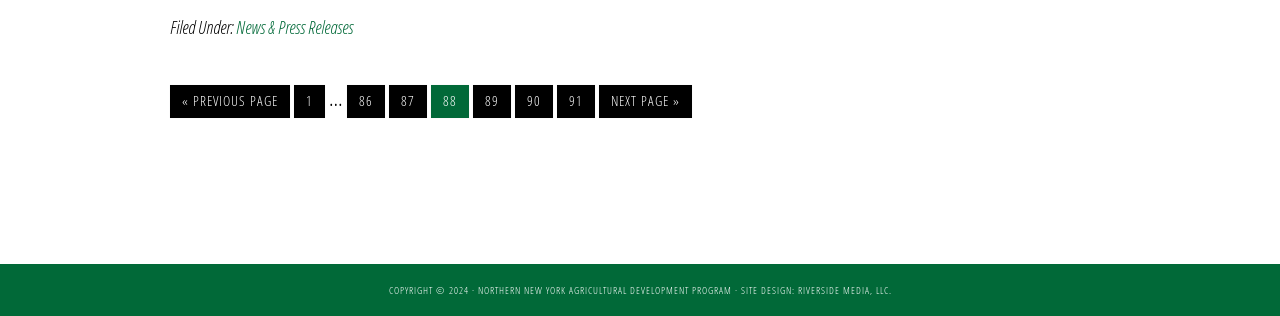Reply to the question below using a single word or brief phrase:
Who designed the site?

RIVERSIDE MEDIA, LLC.